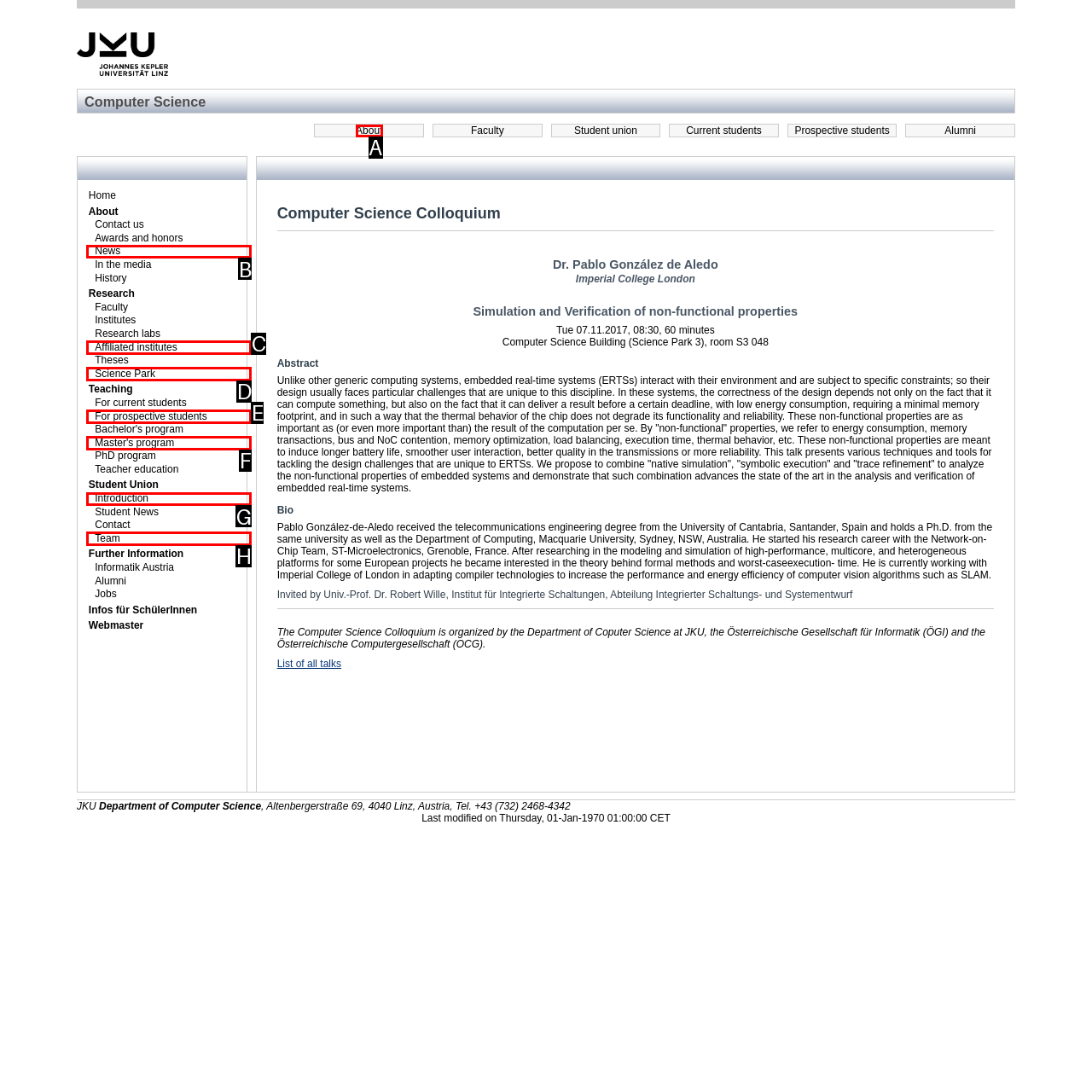From the description: Team, select the HTML element that fits best. Reply with the letter of the appropriate option.

H